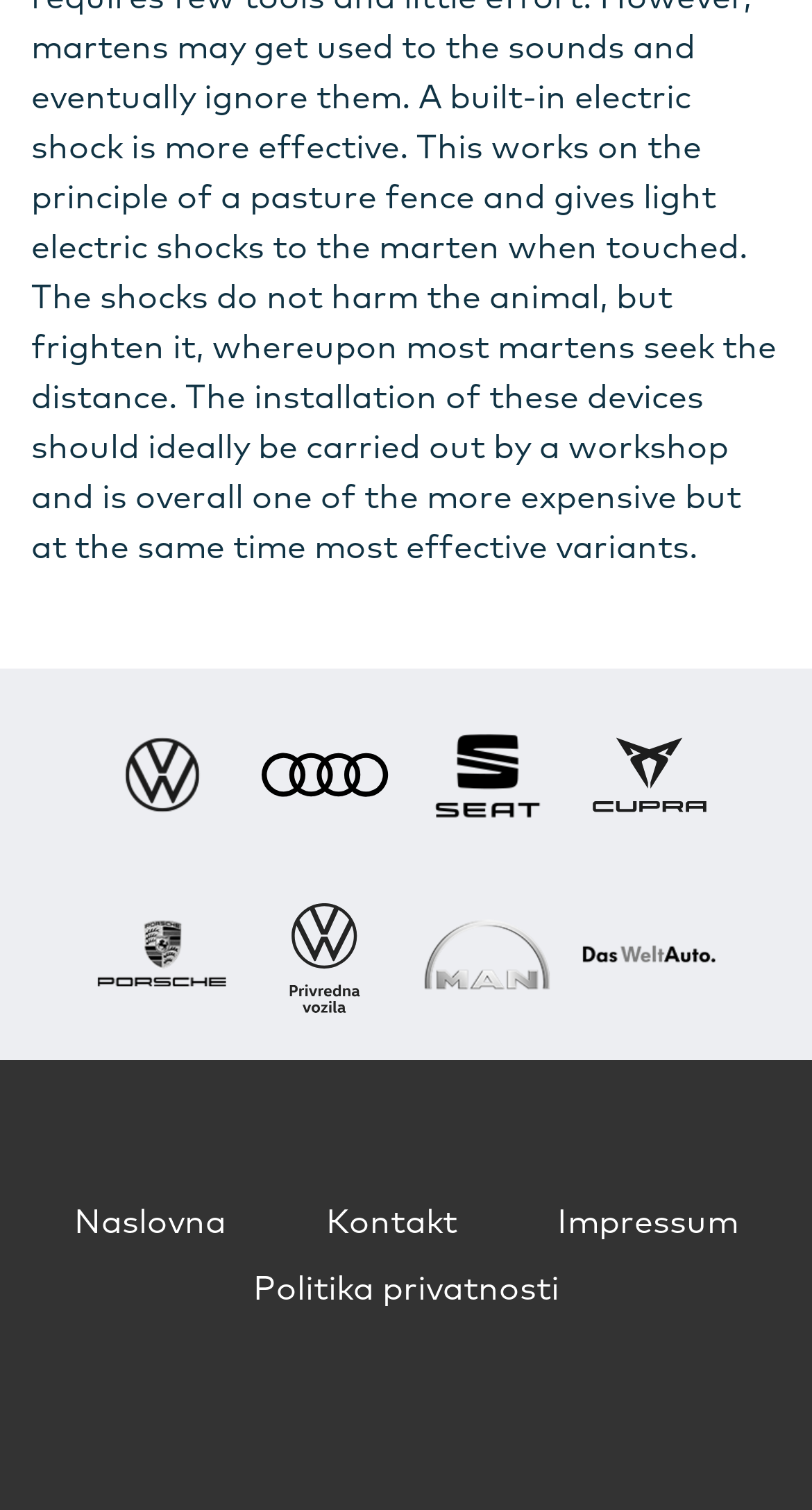Based on the element description alt="Seat", identify the bounding box of the UI element in the given webpage screenshot. The coordinates should be in the format (top-left x, top-left y, bottom-right x, bottom-right y) and must be between 0 and 1.

[0.51, 0.493, 0.69, 0.524]